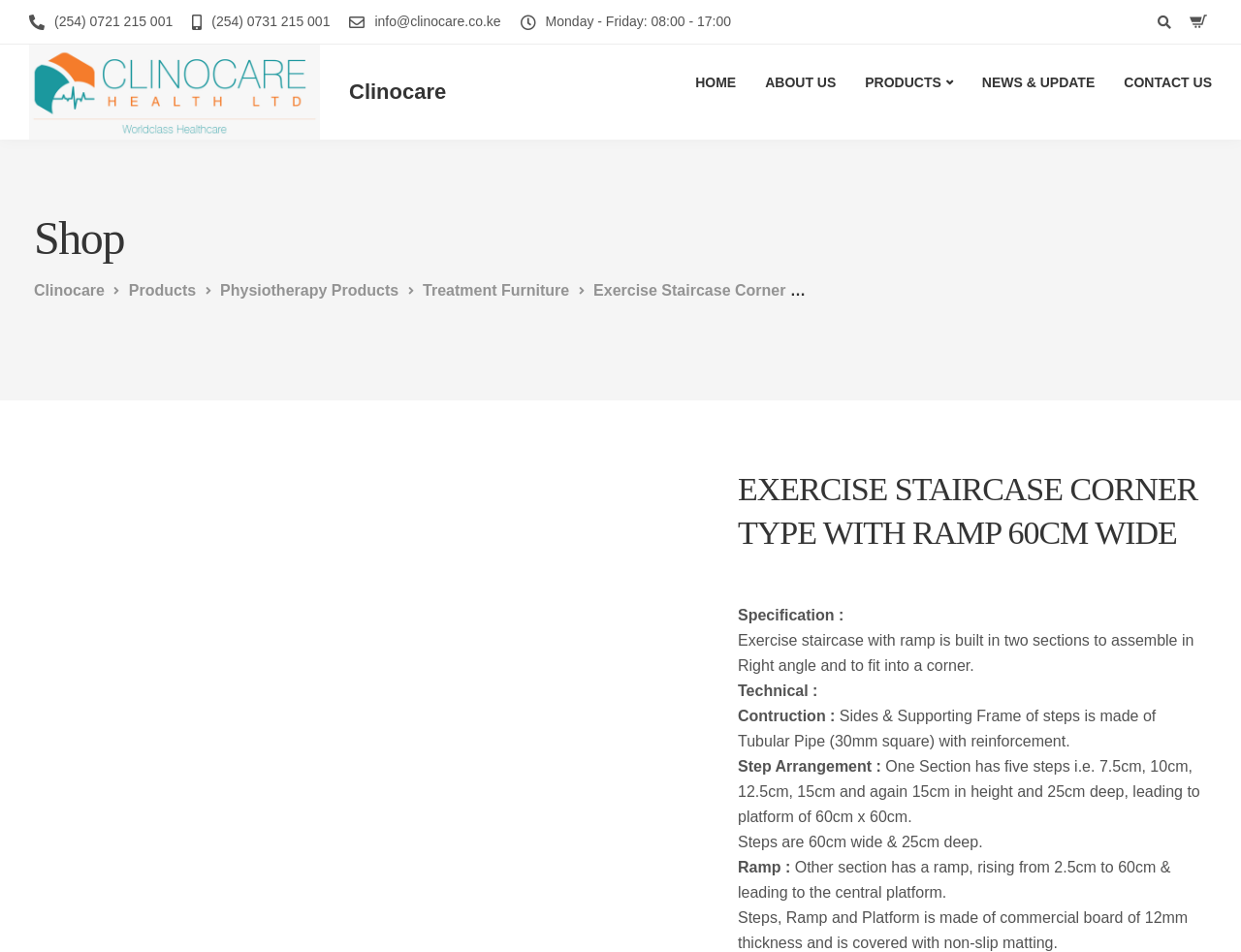How many links are there in the top navigation menu?
Answer the question with a detailed explanation, including all necessary information.

The top navigation menu has links to 'HOME', 'ABOUT US', 'PRODUCTS', 'NEWS & UPDATE', and 'CONTACT US'. There are five links in total.